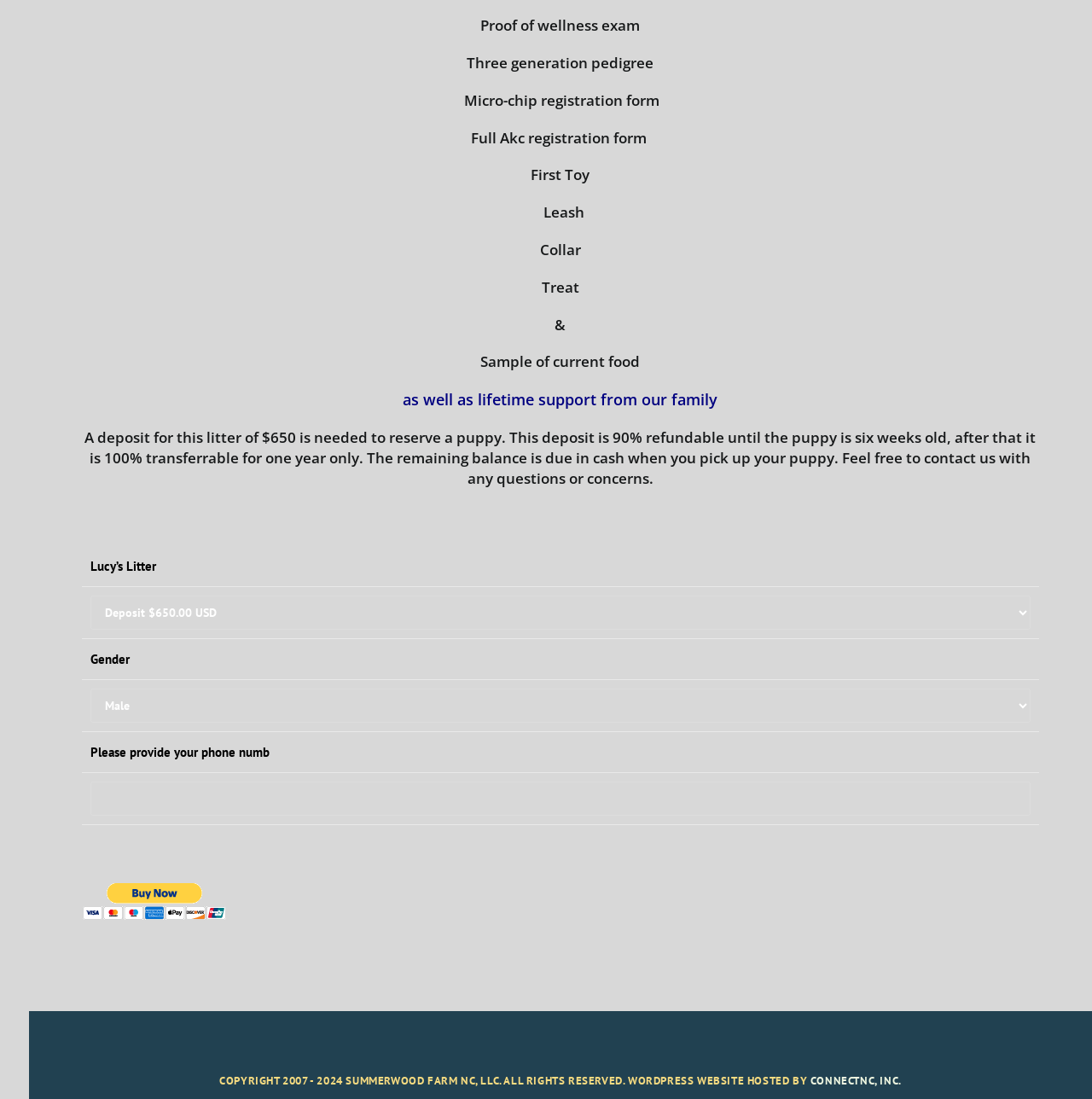What is the remaining balance due?
Could you answer the question in a detailed manner, providing as much information as possible?

The webpage states that the remaining balance is due in cash when you pick up your puppy, after paying the initial deposit.